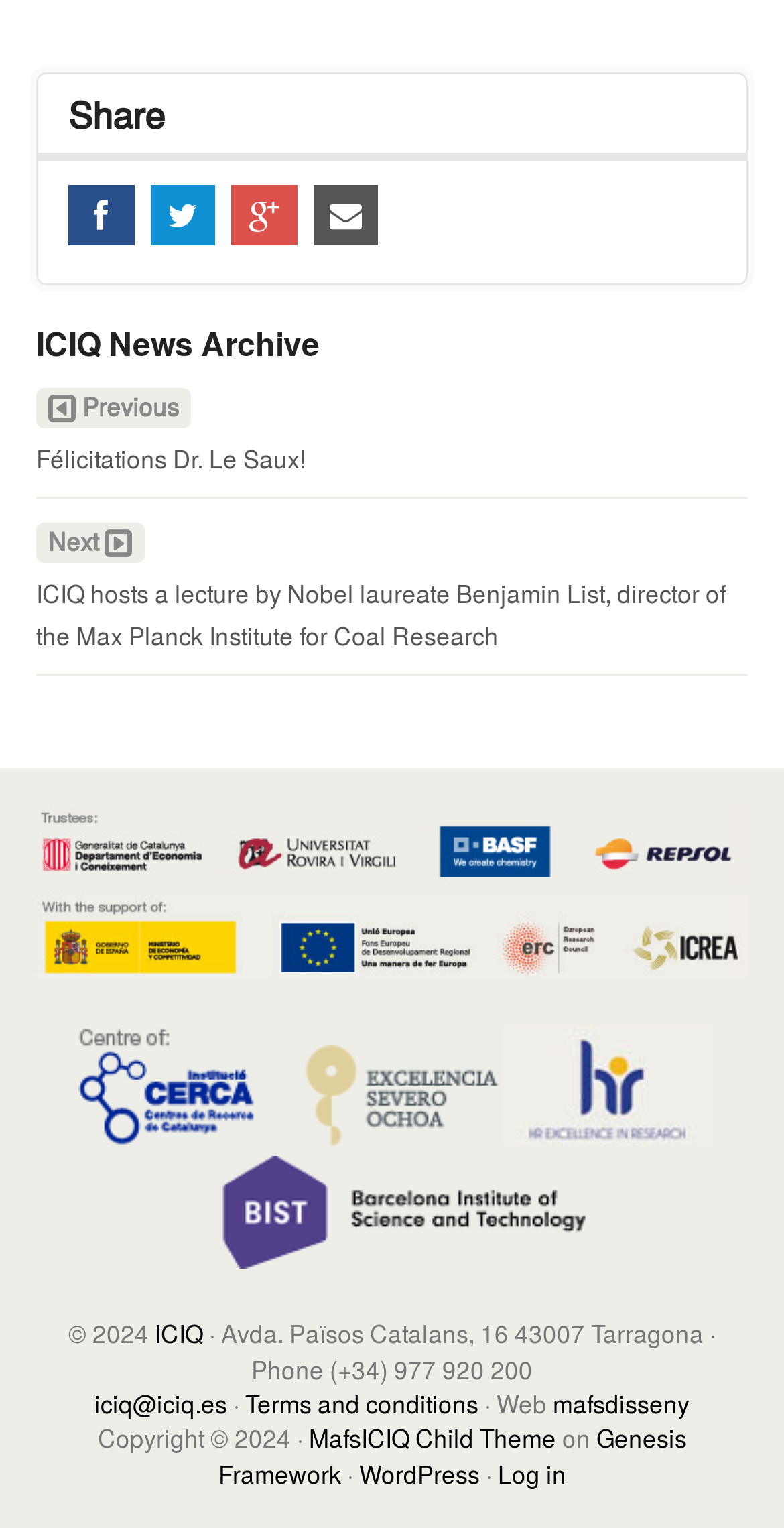Find the bounding box coordinates for the element that must be clicked to complete the instruction: "Visit ICIQ website". The coordinates should be four float numbers between 0 and 1, indicated as [left, top, right, bottom].

[0.19, 0.861, 0.259, 0.884]